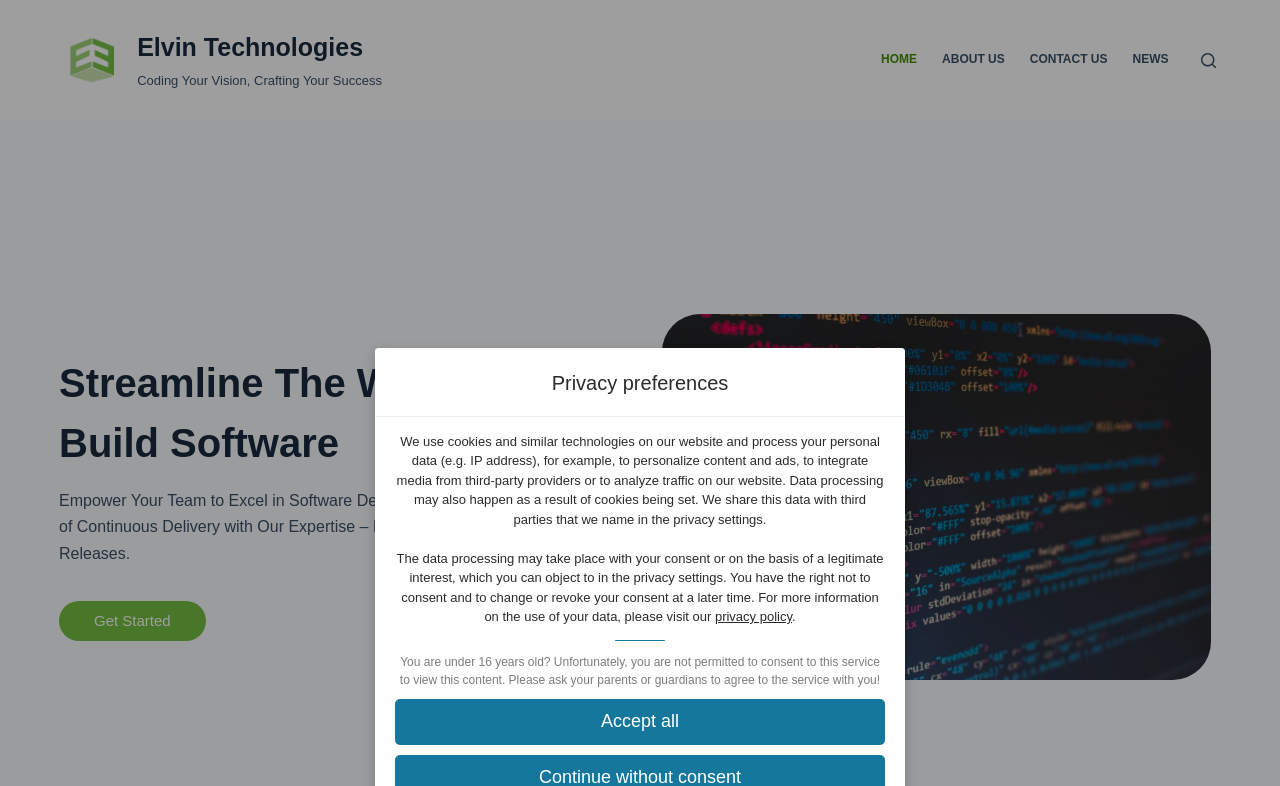Answer this question in one word or a short phrase: What is the age restriction for using this service?

16 years old